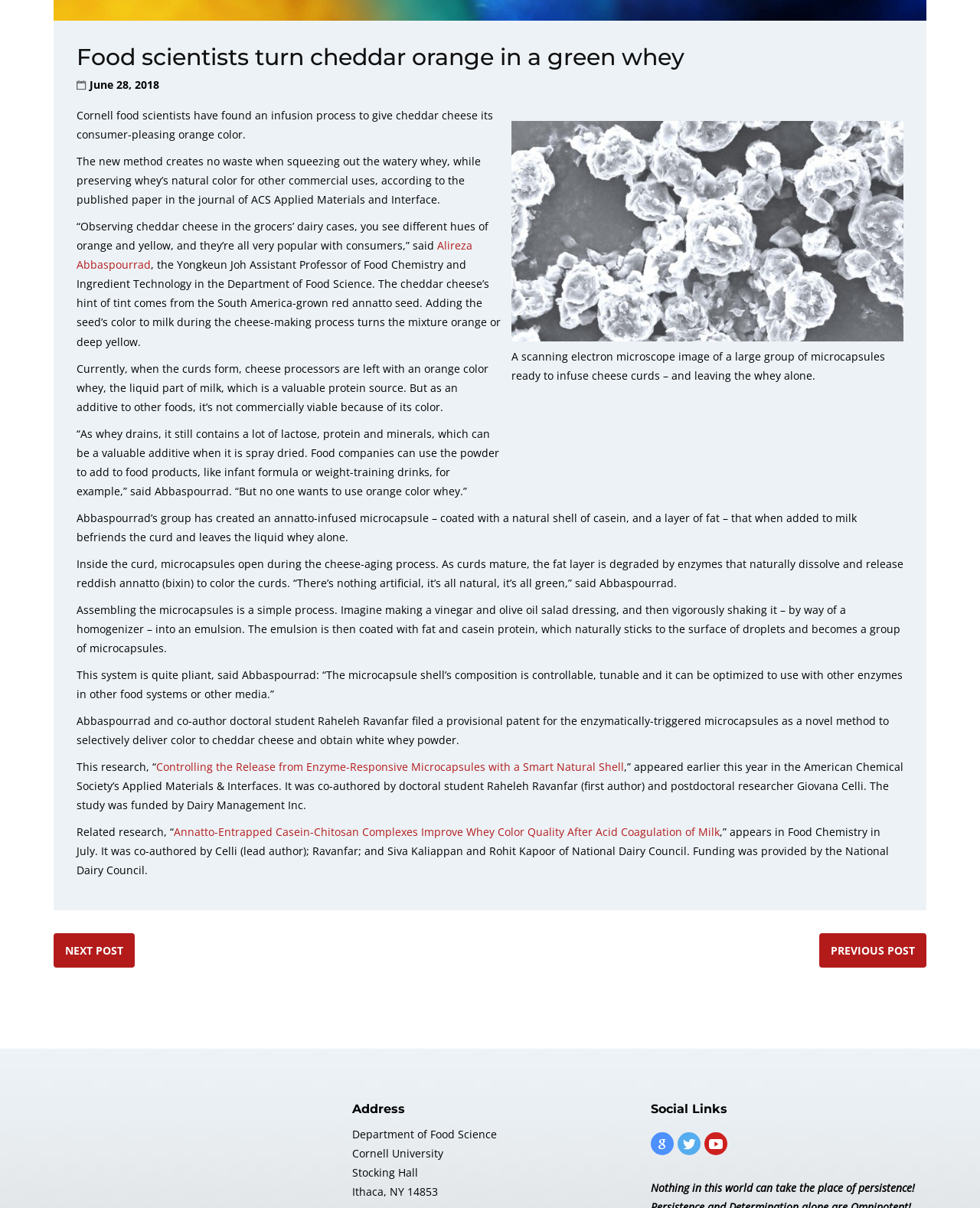Extract the bounding box coordinates of the UI element described: "title="Twitter"". Provide the coordinates in the format [left, top, right, bottom] with values ranging from 0 to 1.

[0.691, 0.937, 0.715, 0.956]